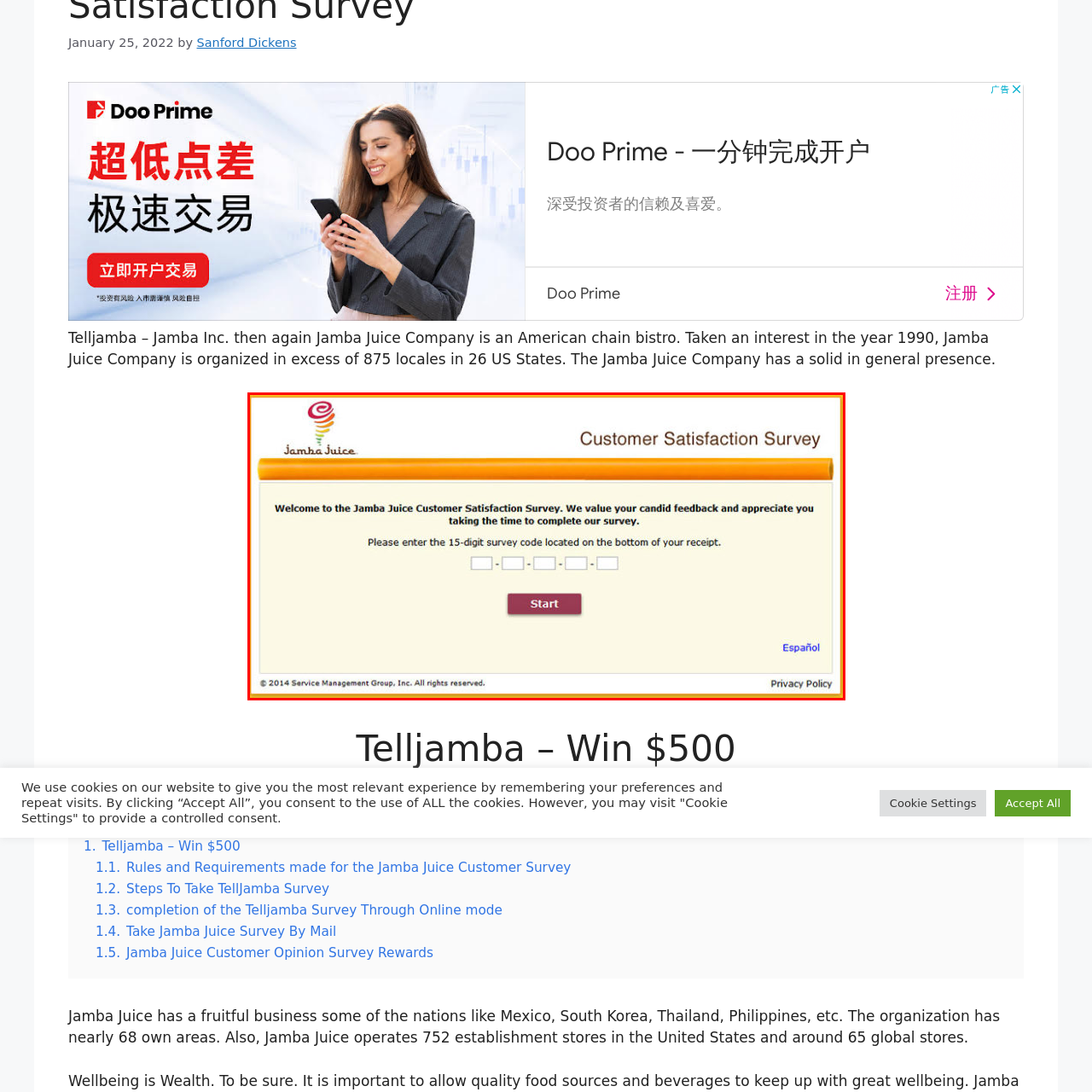Elaborate on the contents of the image highlighted by the red boundary in detail.

The image showcases the interface for the Jamba Juice Customer Satisfaction Survey. The top prominently features the Jamba Juice logo, characterized by a dynamic swirl in vibrant colors. Below the logo, the title "Customer Satisfaction Survey" is displayed in a bold font. The main body of the survey welcomes participants, expressing gratitude for their feedback and emphasizing its importance. It instructs users to enter a 15-digit survey code found on their receipt in designated input fields. A prominent "Start" button, which users can click to begin the survey, is positioned below the instructions, alongside a link for Spanish language options and a privacy policy statement at the bottom. The overall design uses a warm color palette, with a bright orange border, creating an inviting and user-friendly atmosphere for participants.